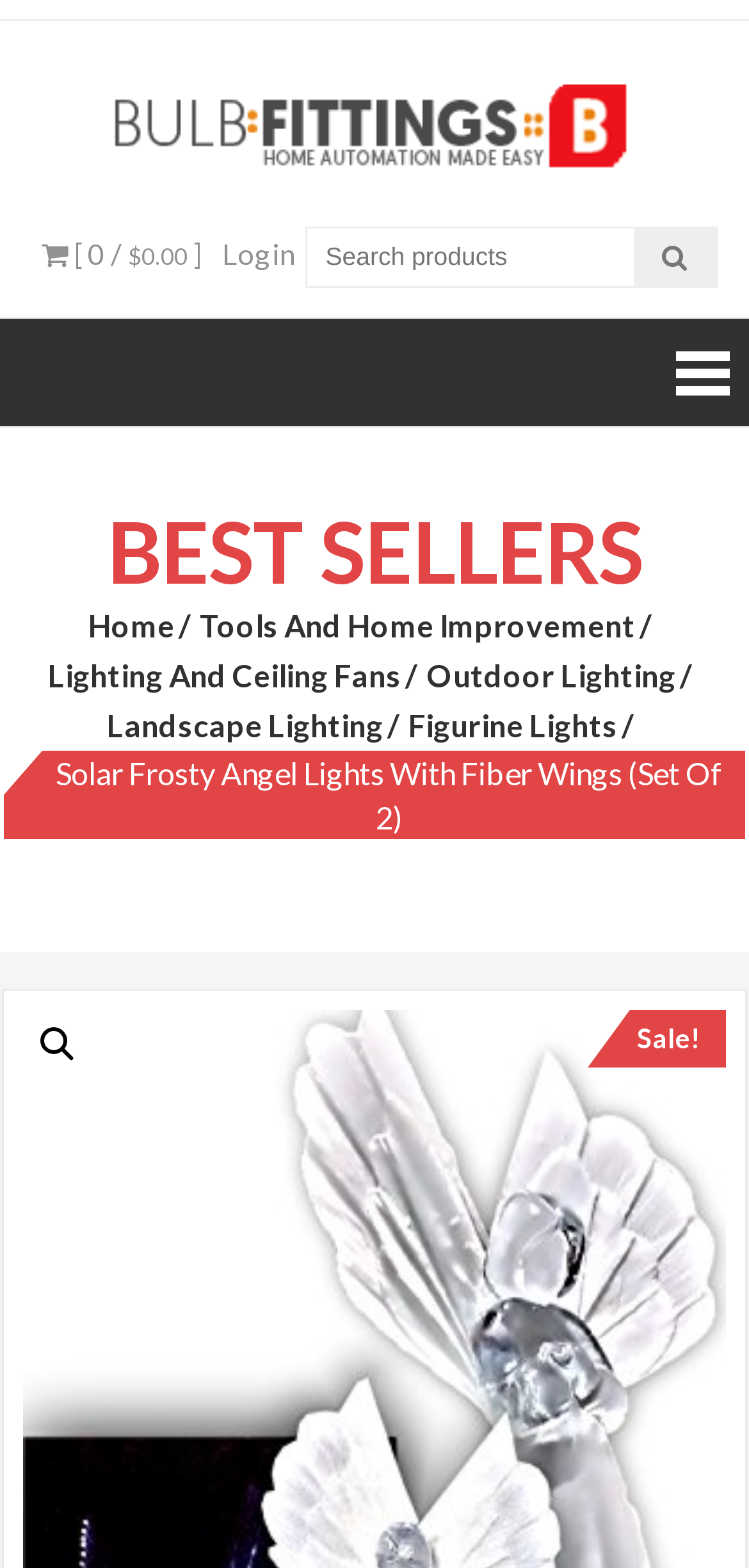Extract the bounding box coordinates for the UI element described as: "🔍".

[0.031, 0.644, 0.123, 0.688]